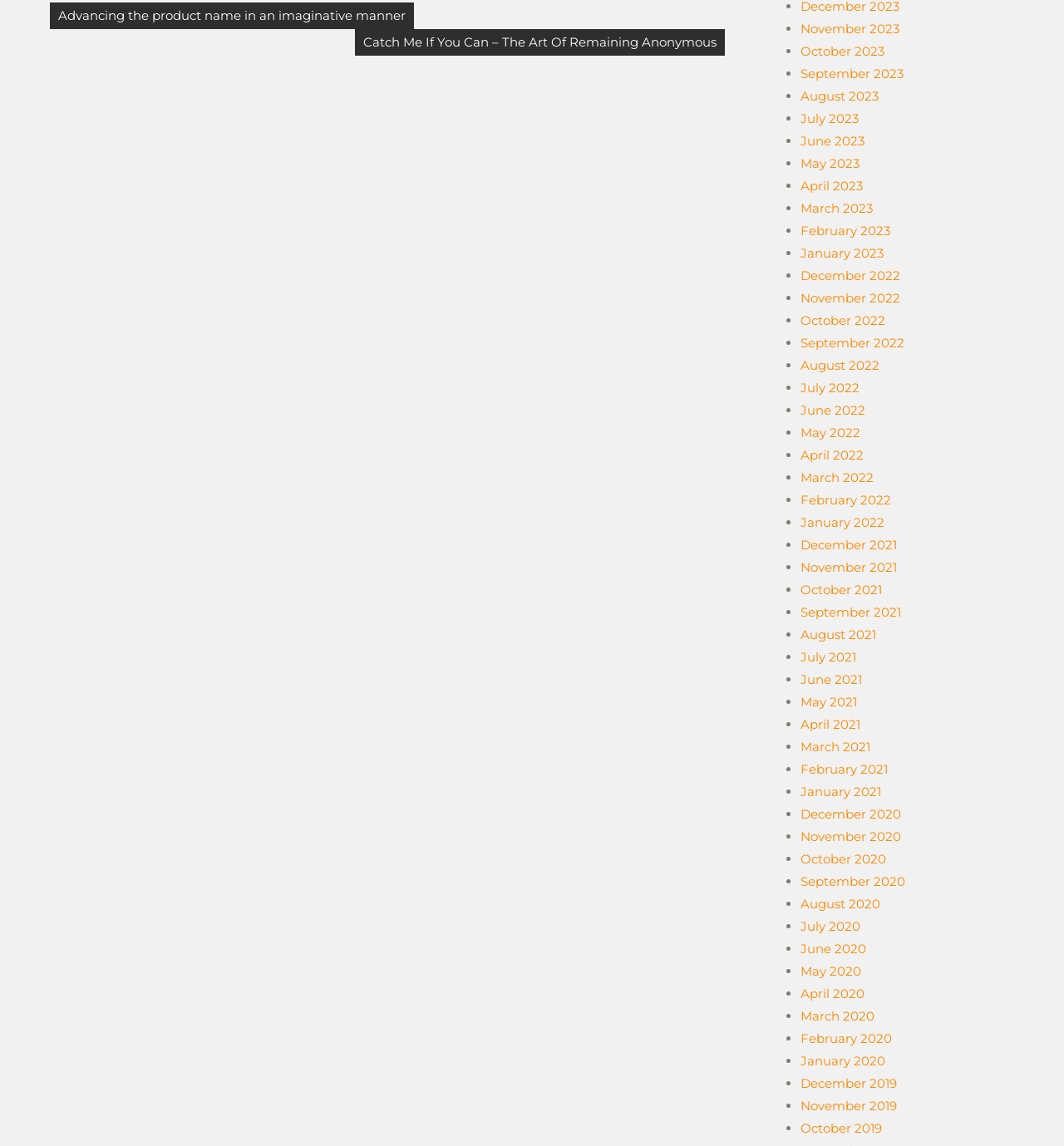Identify the bounding box coordinates of the clickable section necessary to follow the following instruction: "Explore posts from September 2022". The coordinates should be presented as four float numbers from 0 to 1, i.e., [left, top, right, bottom].

[0.752, 0.293, 0.85, 0.306]